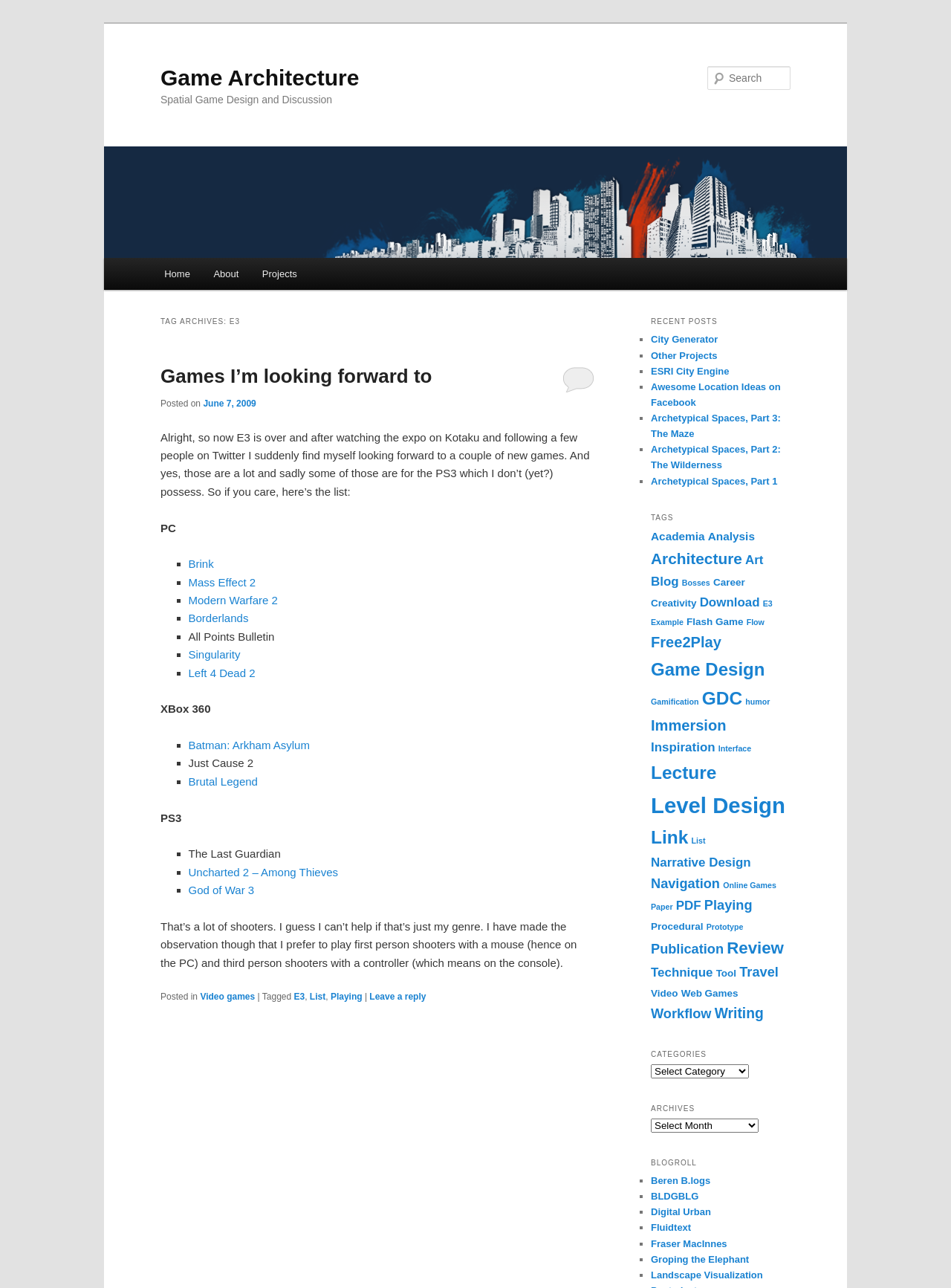Please identify the bounding box coordinates of the element's region that needs to be clicked to fulfill the following instruction: "Go to the home page". The bounding box coordinates should consist of four float numbers between 0 and 1, i.e., [left, top, right, bottom].

[0.16, 0.2, 0.212, 0.225]